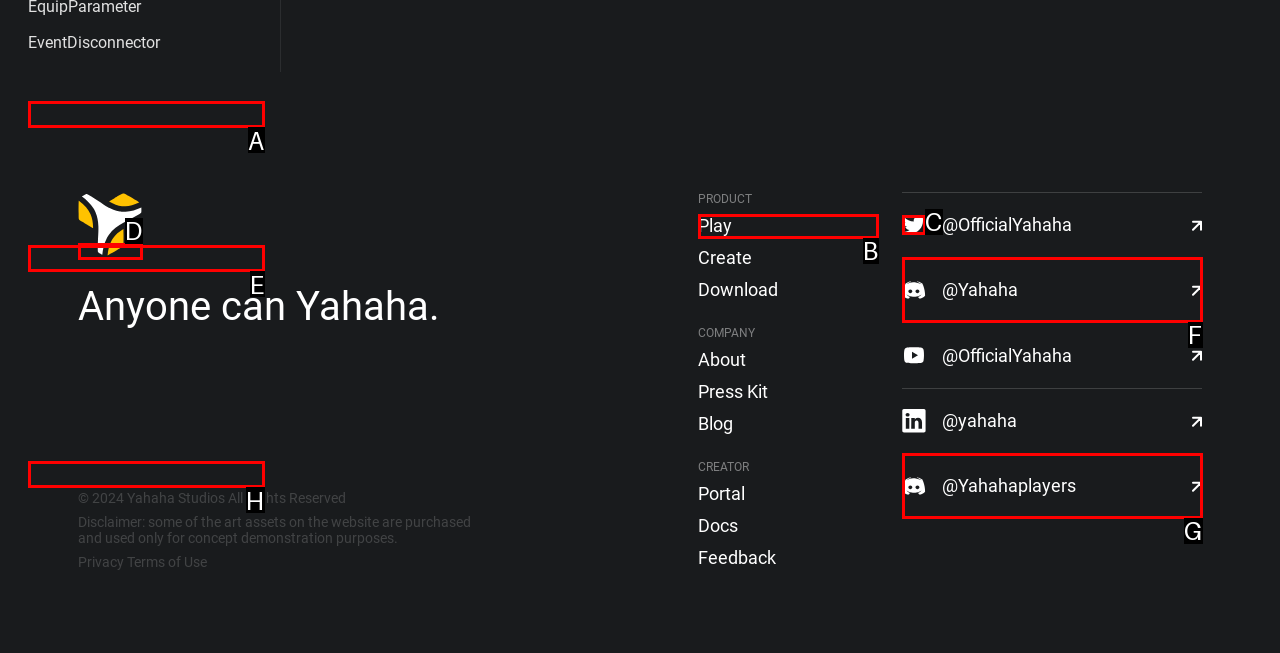Select the correct UI element to click for this task: Follow on Twitter.
Answer using the letter from the provided options.

C